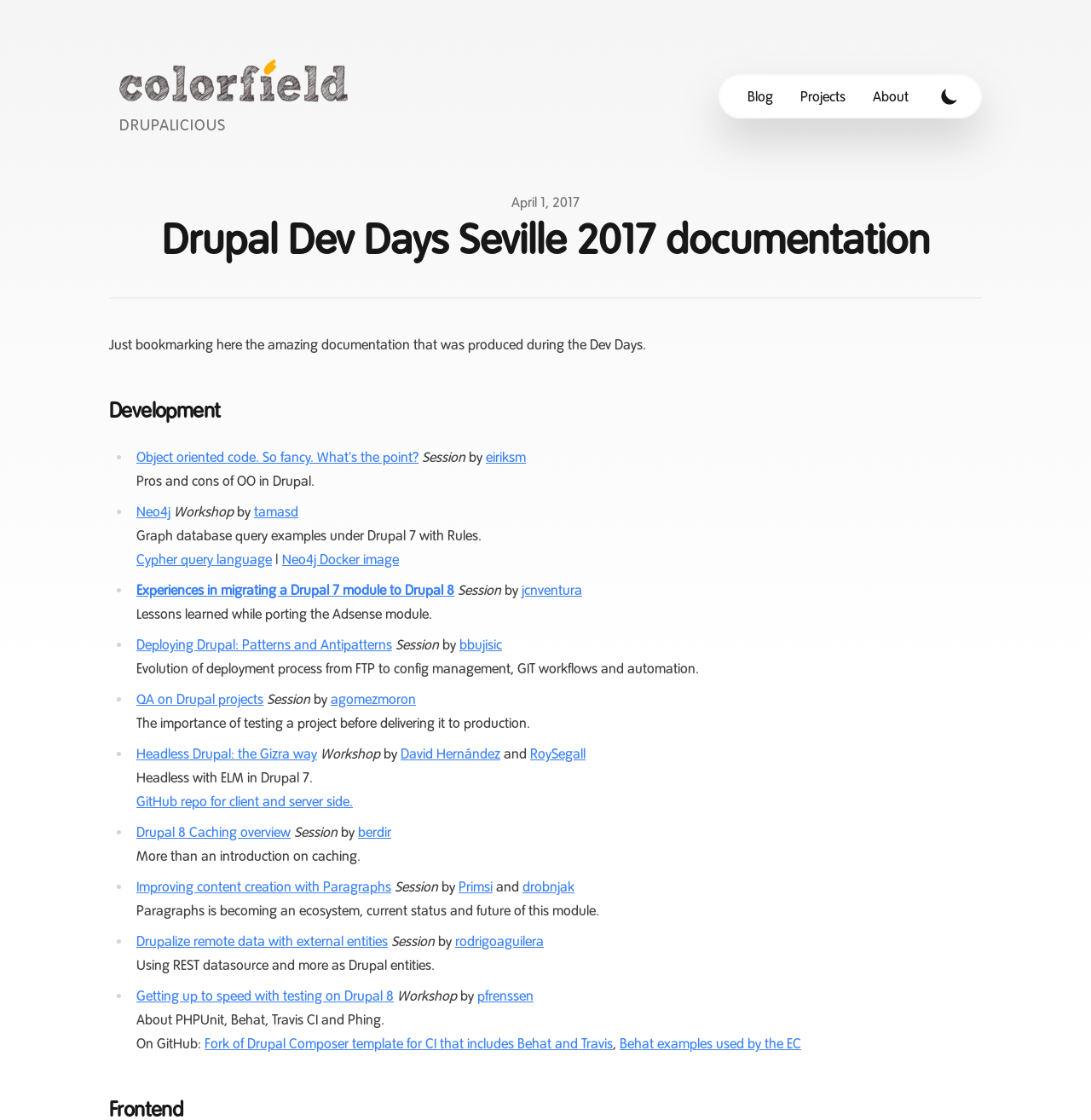For the given element description parent_node: BlogProjectsAbout aria-label="Toggle Dark Mode", determine the bounding box coordinates of the UI element. The coordinates should follow the format (top-left x, top-left y, bottom-right x, bottom-right y) and be within the range of 0 to 1.

[0.858, 0.073, 0.883, 0.098]